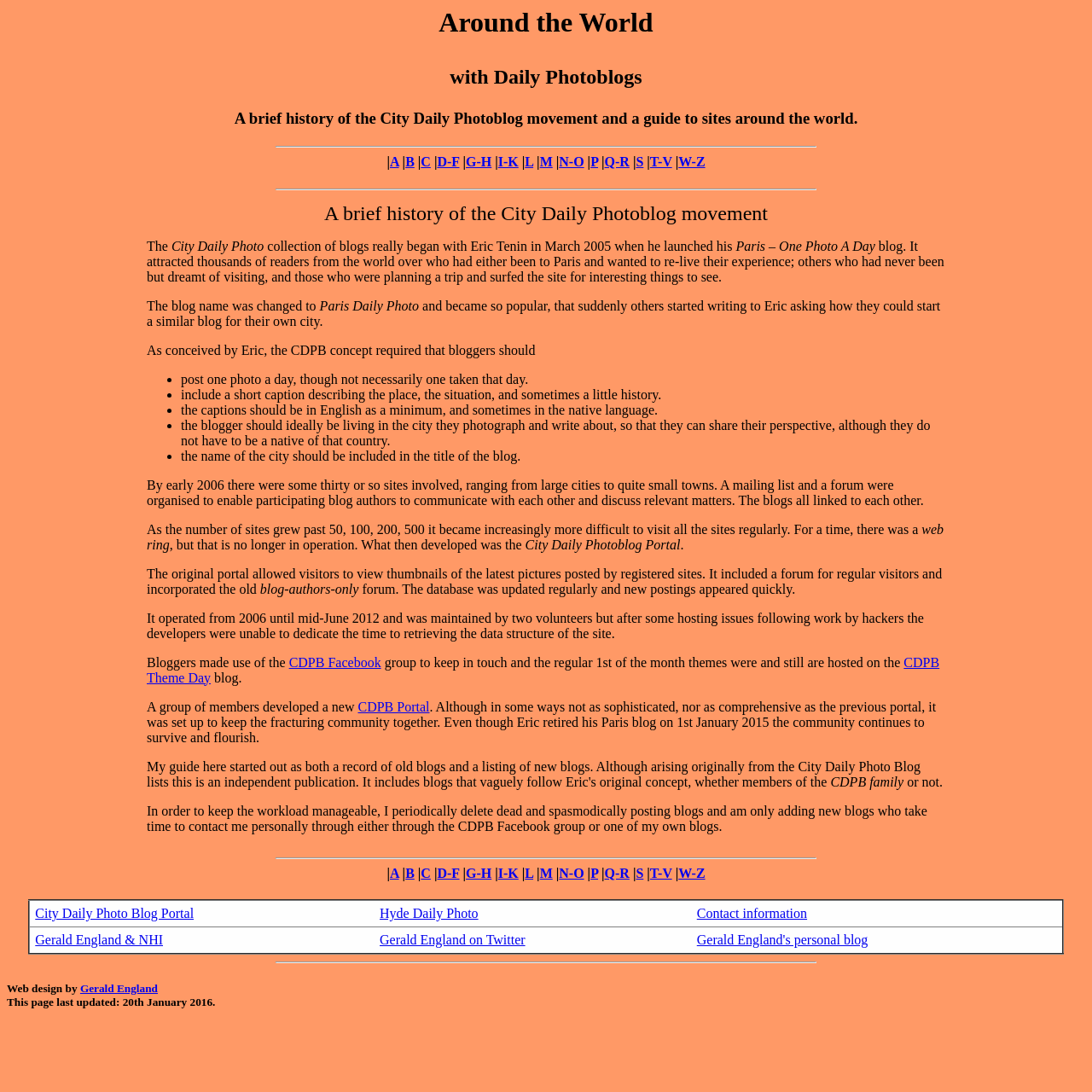Locate the primary headline on the webpage and provide its text.

Around the World